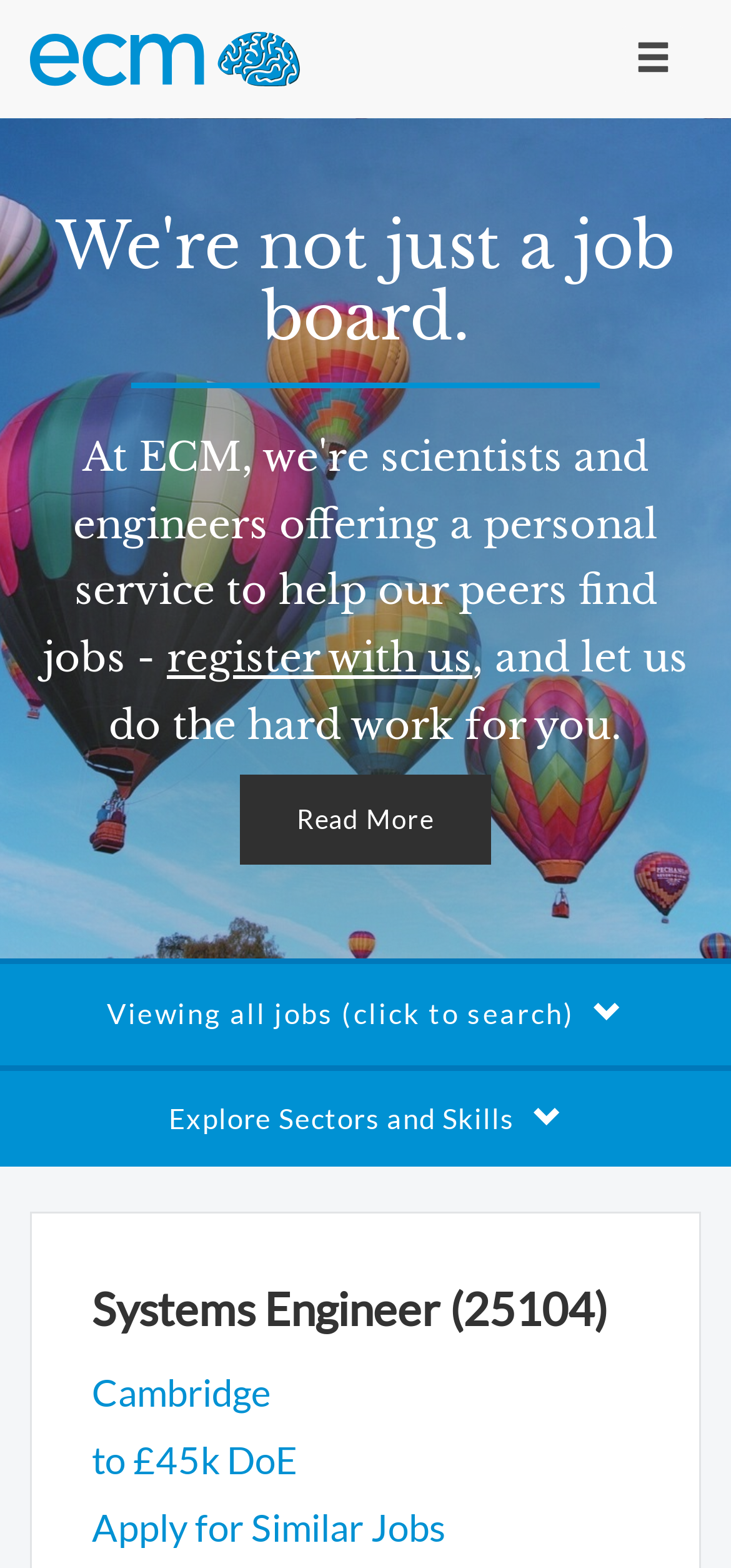Based on the element description Apply for Similar Jobs, identify the bounding box of the UI element in the given webpage screenshot. The coordinates should be in the format (top-left x, top-left y, bottom-right x, bottom-right y) and must be between 0 and 1.

[0.126, 0.959, 0.61, 0.988]